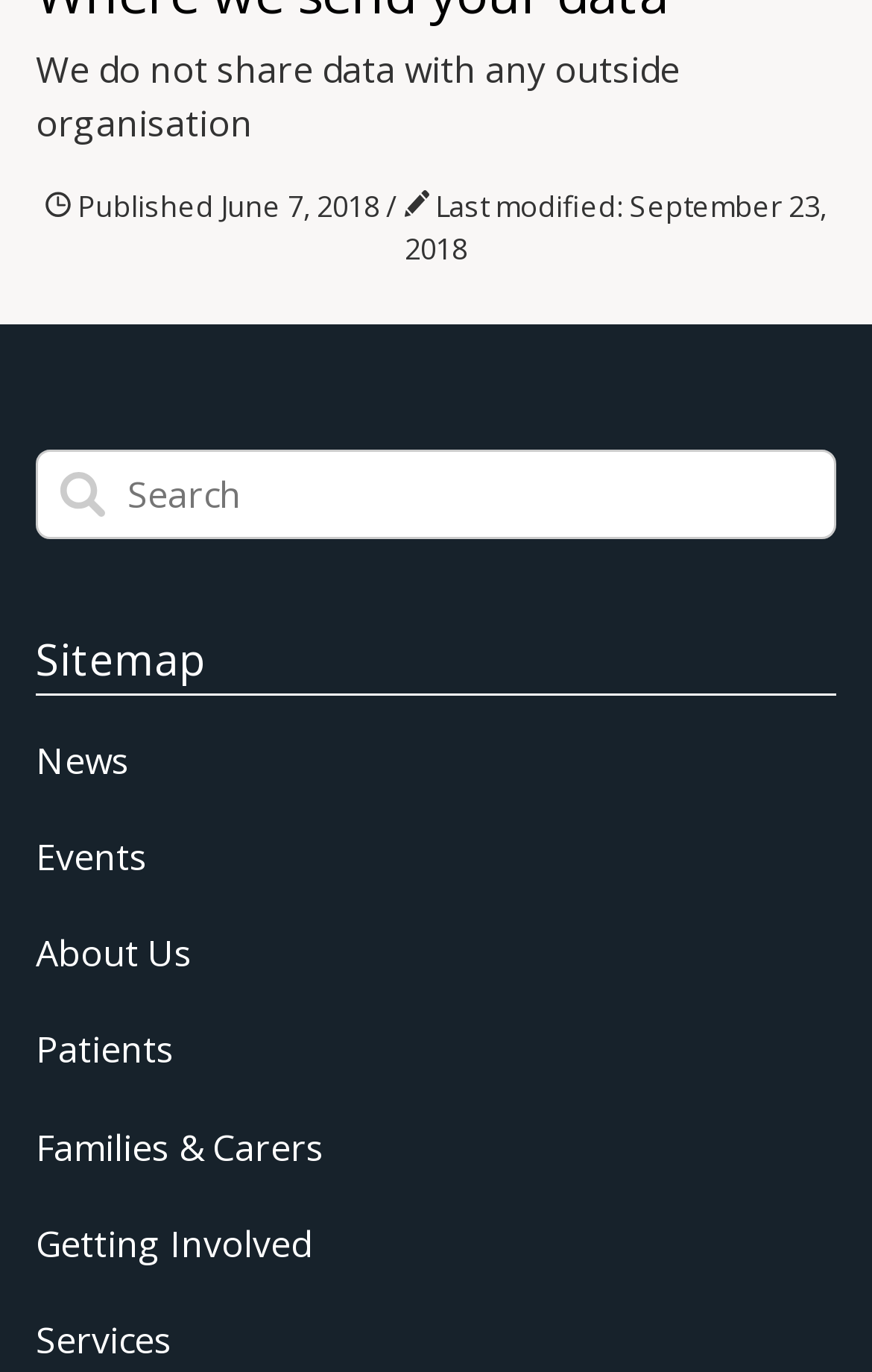Respond to the following question with a brief word or phrase:
What is the publication date of the content?

June 7, 2018